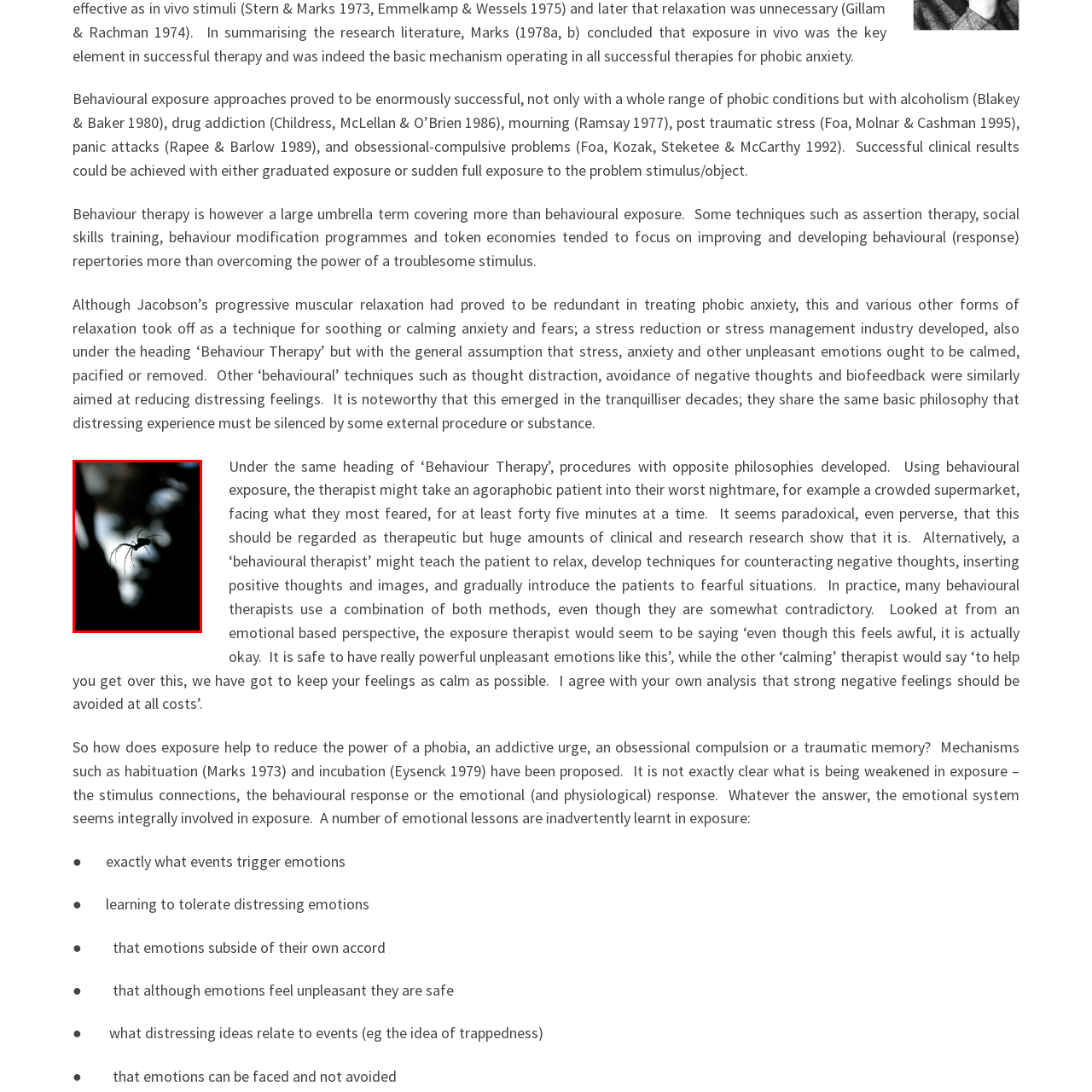View the section of the image outlined in red, What principle of therapy is reflected in the image? Provide your response in a single word or brief phrase.

Behavioral therapy